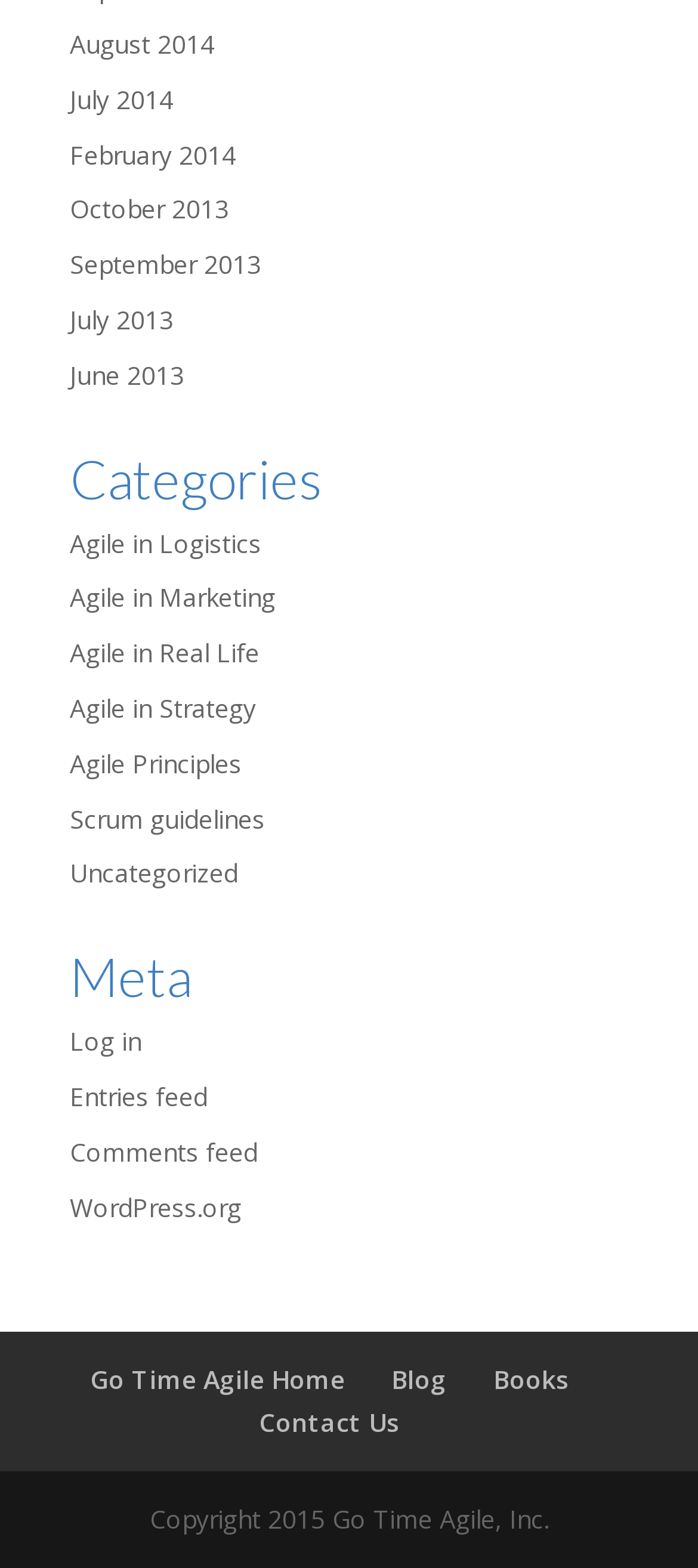Please determine the bounding box coordinates, formatted as (top-left x, top-left y, bottom-right x, bottom-right y), with all values as floating point numbers between 0 and 1. Identify the bounding box of the region described as: June 2013

[0.1, 0.228, 0.264, 0.25]